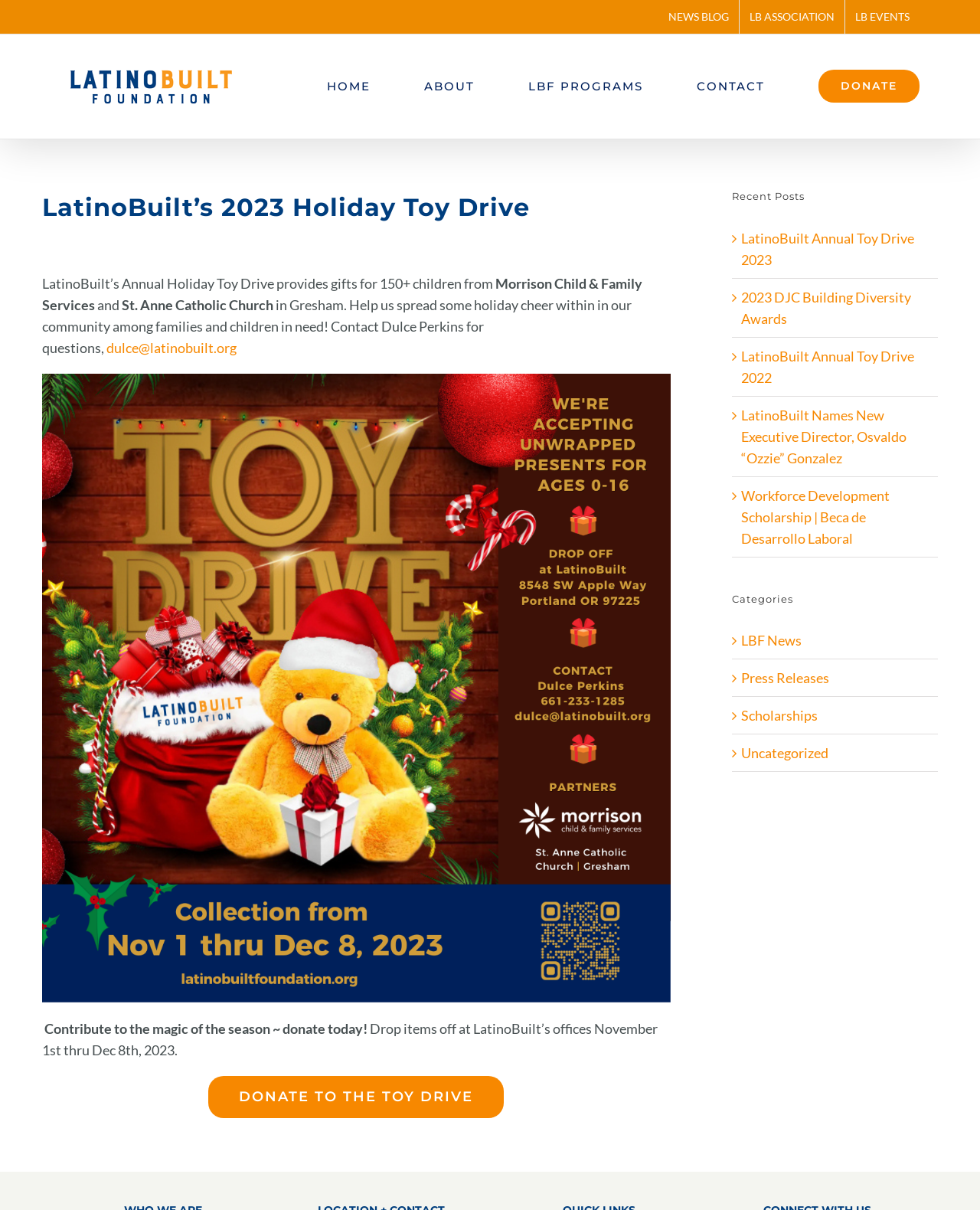Show the bounding box coordinates of the element that should be clicked to complete the task: "Contact Dulce Perkins".

[0.109, 0.28, 0.241, 0.294]